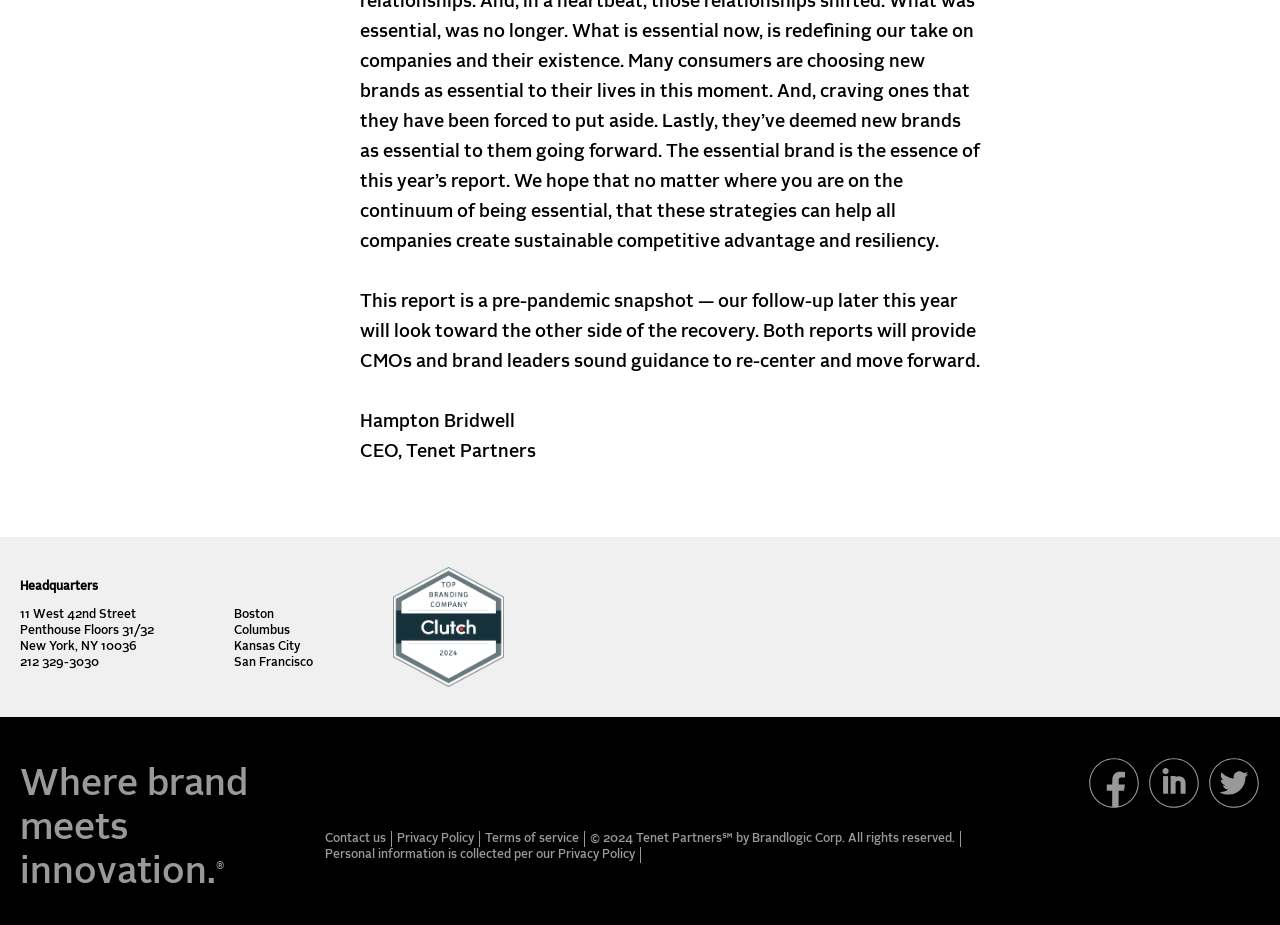Who is the CEO of Tenet Partners?
Please use the image to provide a one-word or short phrase answer.

Hampton Bridwell